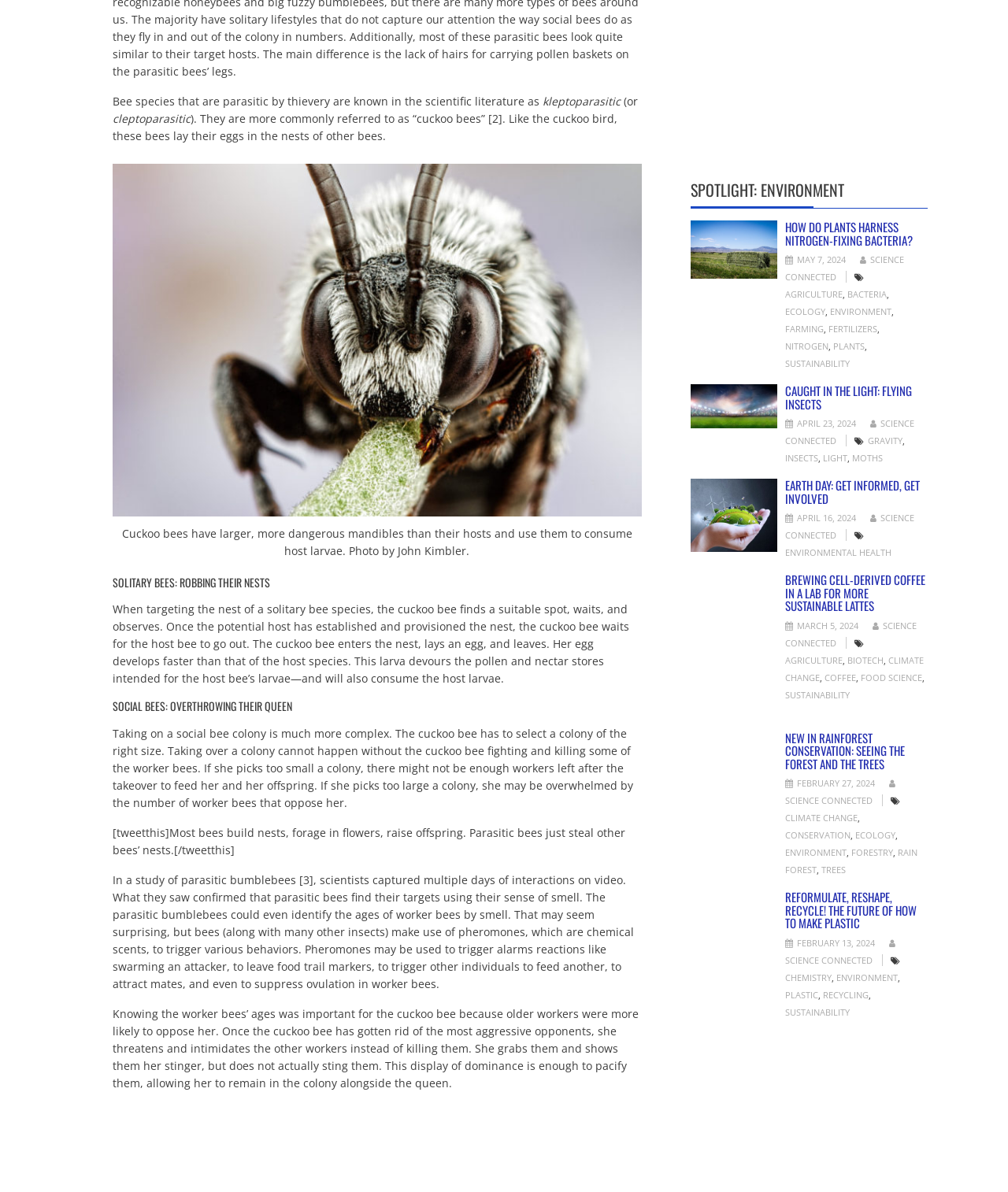Can you find the bounding box coordinates of the area I should click to execute the following instruction: "learn about solitary bees"?

[0.111, 0.484, 0.637, 0.494]